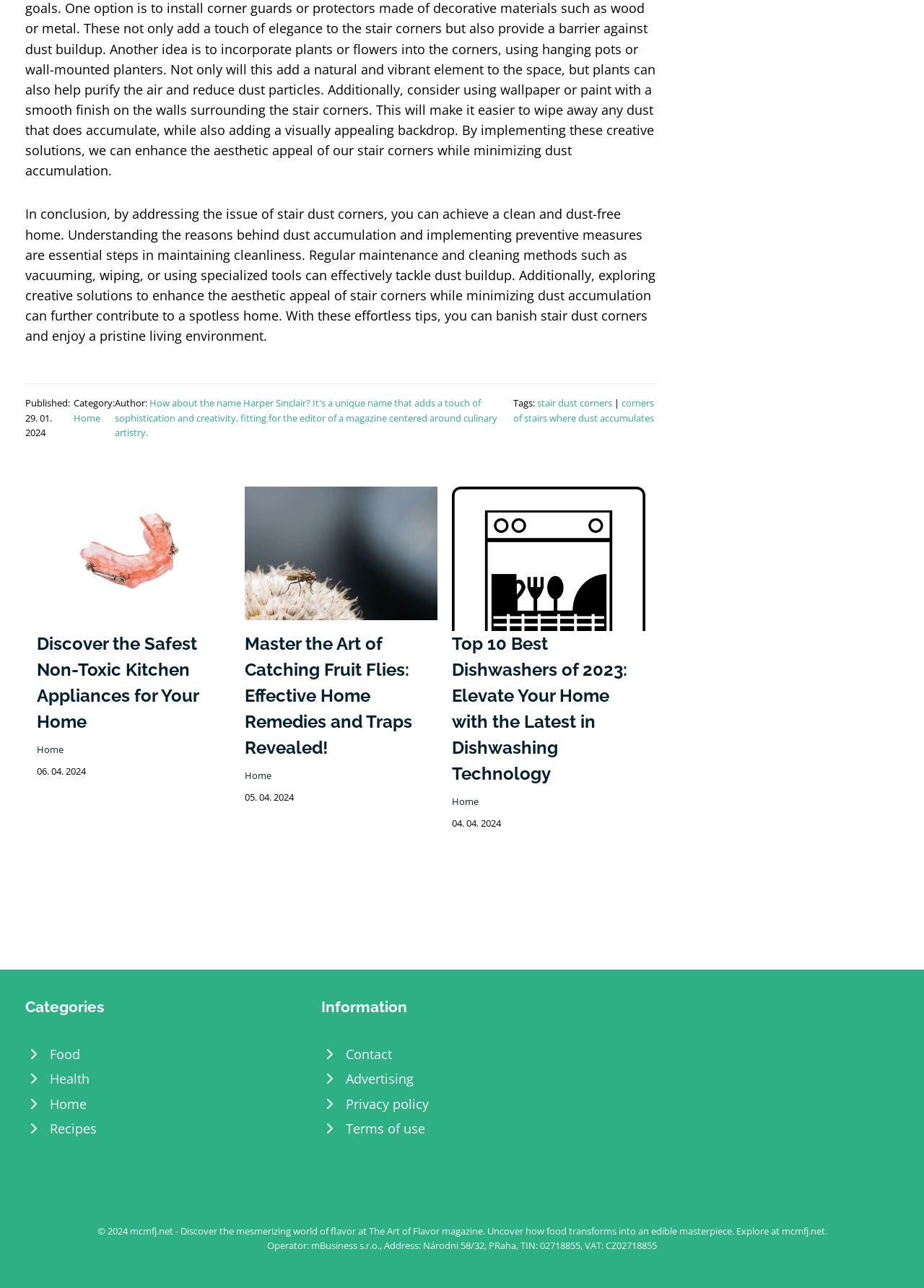Please specify the bounding box coordinates of the clickable section necessary to execute the following command: "Check the contact information".

[0.348, 0.809, 0.652, 0.828]